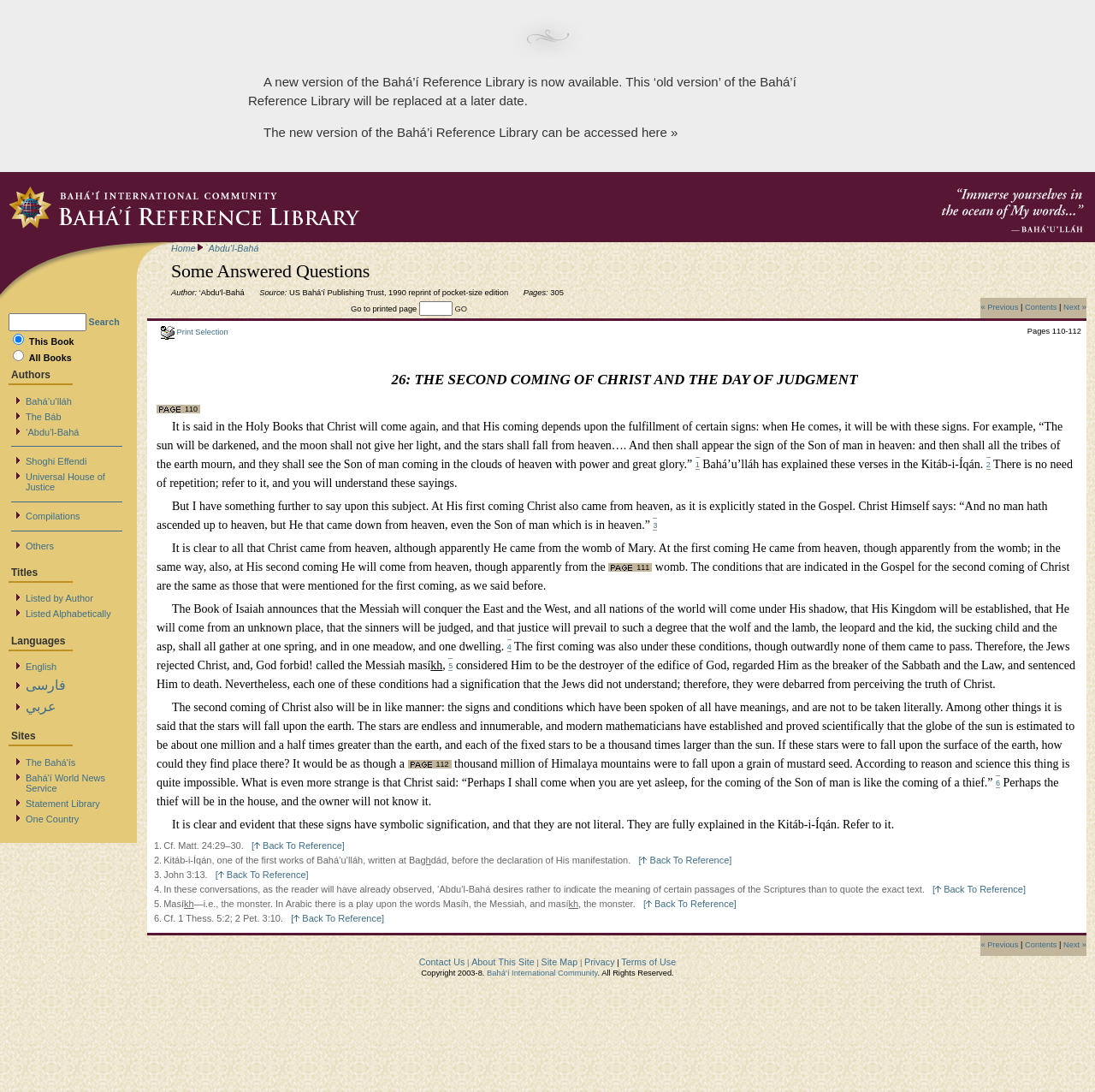Offer a meticulous description of the webpage's structure and content.

This webpage is a digital version of the book "Some Answered Questions" by 'Abdu'l-Bahá, specifically pages 110-112. At the top, there is a notification informing users that a new version of the Bahá'í Reference Library is available, and this current version will be replaced soon. Below this notification, there are several links and images, including a logo of the Bahá'í International Community and an image of Bahá'u'lláh.

The main content of the page is divided into two sections. The first section contains metadata about the book, including the author, source, and page numbers. The second section is a table of contents with multiple rows, each containing a paragraph of text from the book. The text discusses the second coming of Christ and the Day of Judgment, citing verses from the Bible and the Kitáb-i-Íqán. The paragraphs are numbered, and some sentences have footnotes with links to references.

At the bottom of the page, there are links to navigate to the previous or next page, as well as a link to print the selection. There is also a table with footnotes, each containing a link to a reference. The page has a simple and clean layout, making it easy to read and navigate.